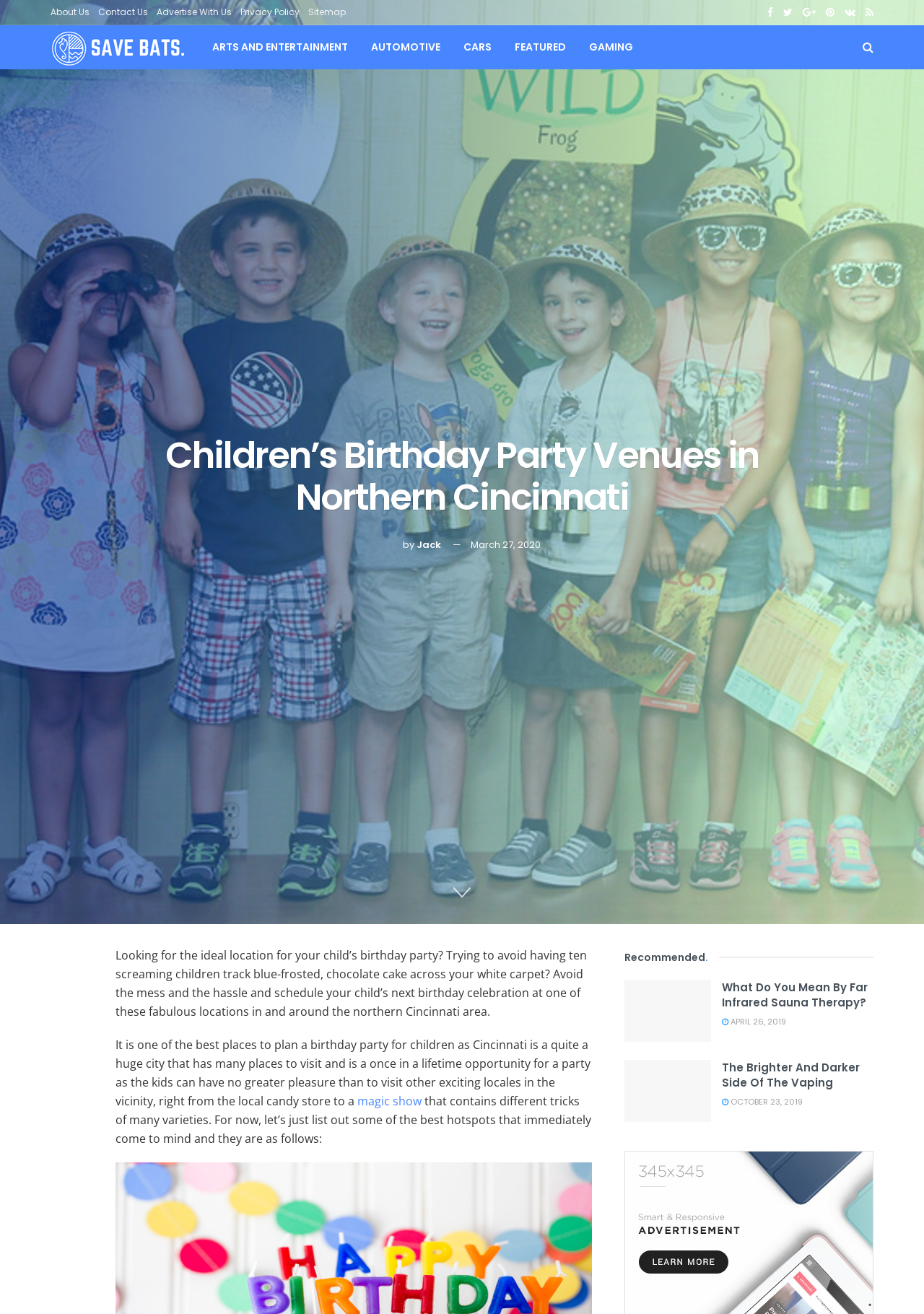What is the main title displayed on this webpage?

Children’s Birthday Party Venues in Northern Cincinnati